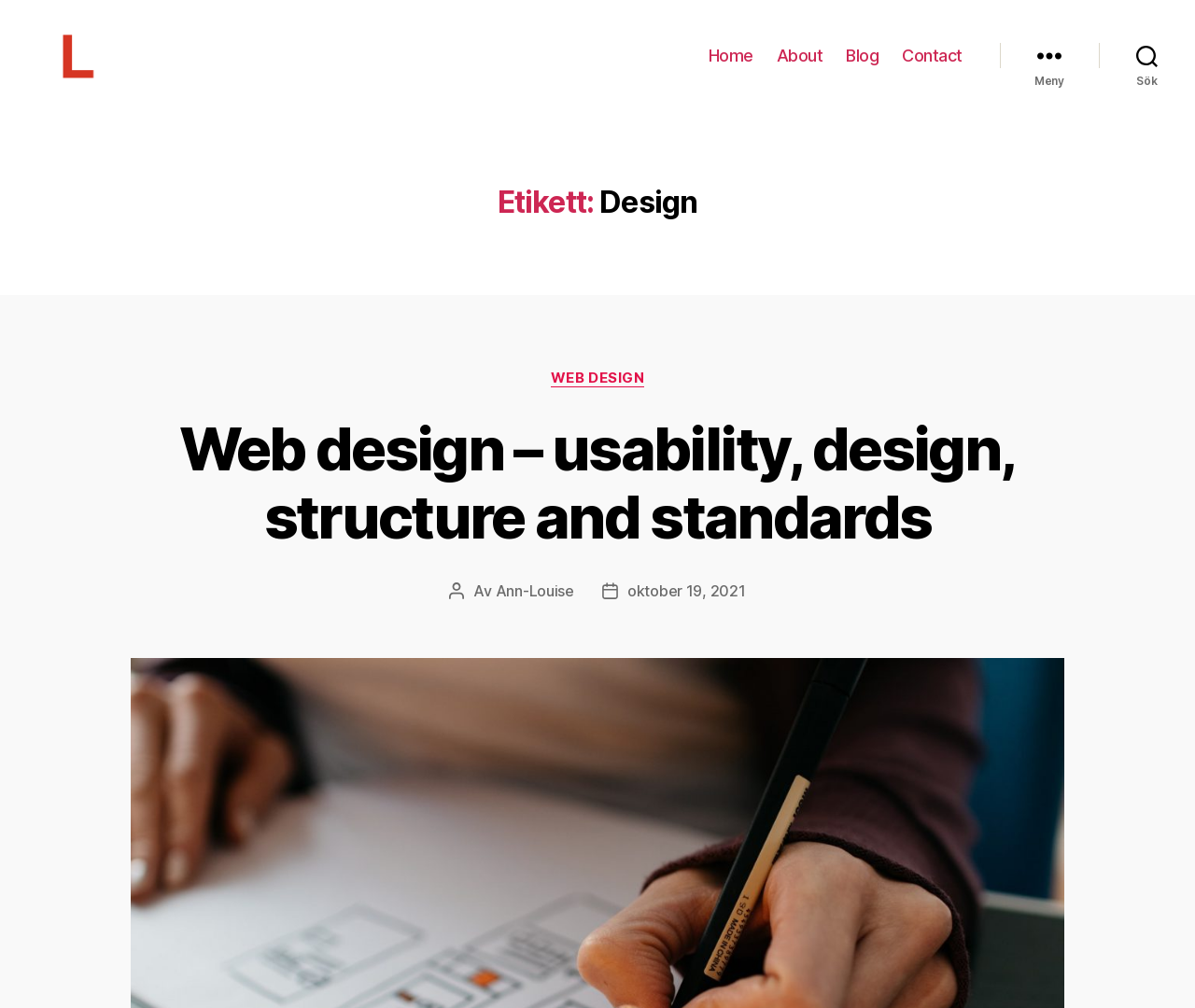Can you specify the bounding box coordinates of the area that needs to be clicked to fulfill the following instruction: "Search for something"?

[0.92, 0.047, 1.0, 0.088]